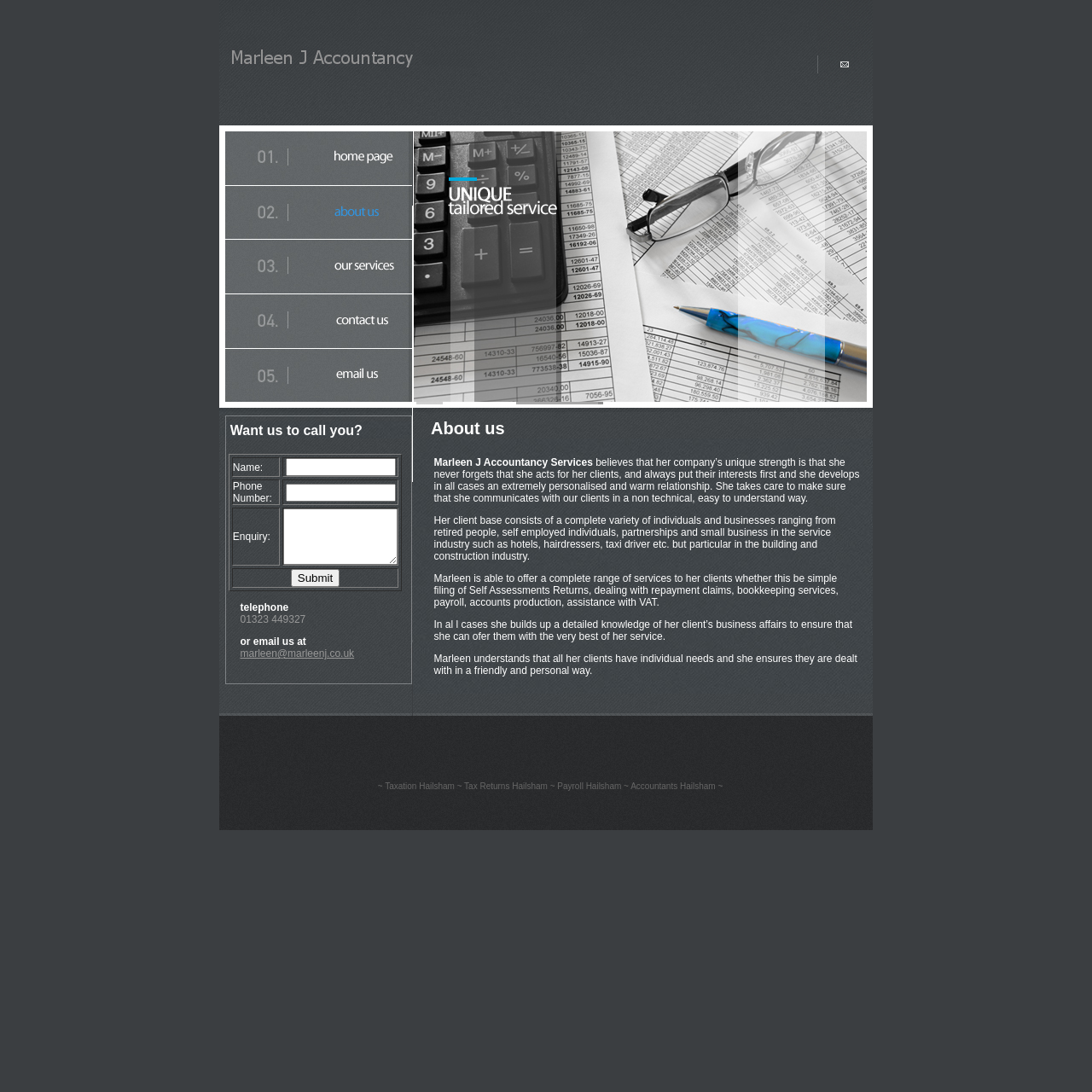What type of business is this?
Refer to the image and give a detailed answer to the query.

Based on the webpage structure and content, it appears to be an accountancy services business, with links to 'About Us', 'Our Services', and 'How to Contact Us' sections, indicating a professional service provider.